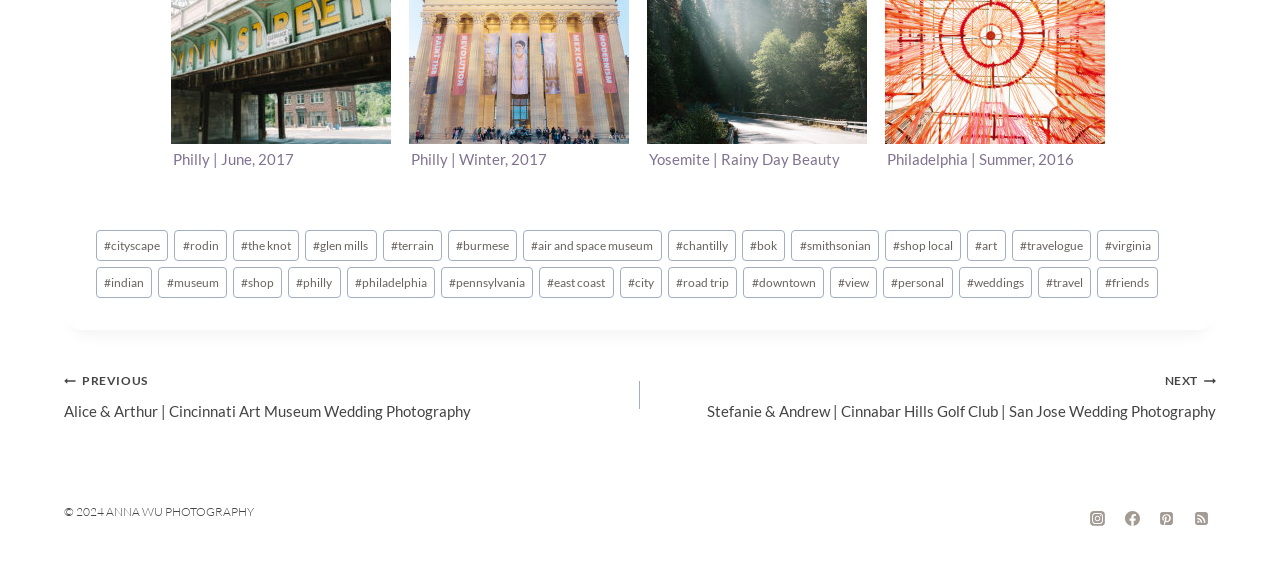Answer the question below using just one word or a short phrase: 
How many tags are present in the footer?

30